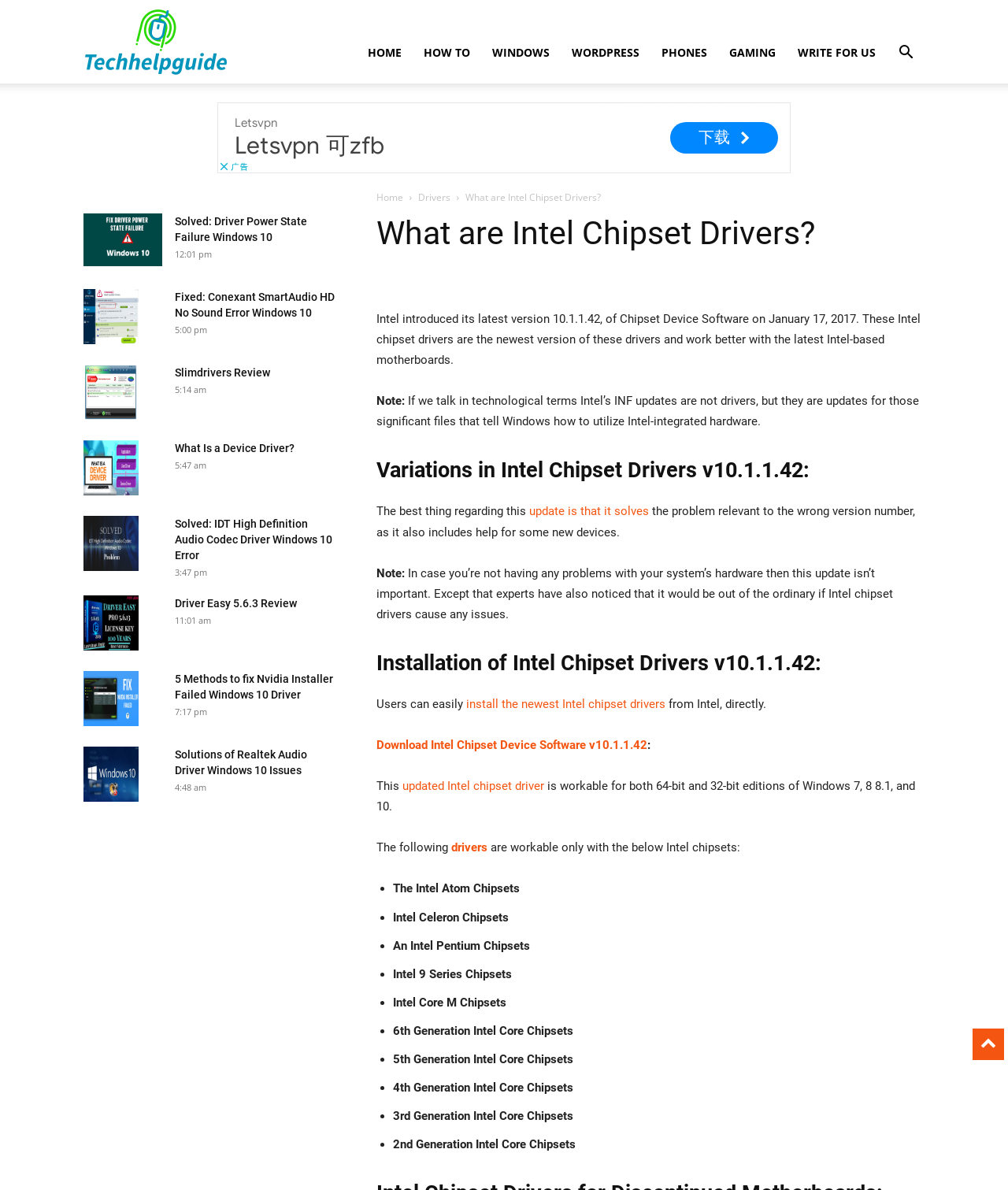Determine the coordinates of the bounding box that should be clicked to complete the instruction: "Click on the 'HOME' link". The coordinates should be represented by four float numbers between 0 and 1: [left, top, right, bottom].

[0.354, 0.019, 0.409, 0.07]